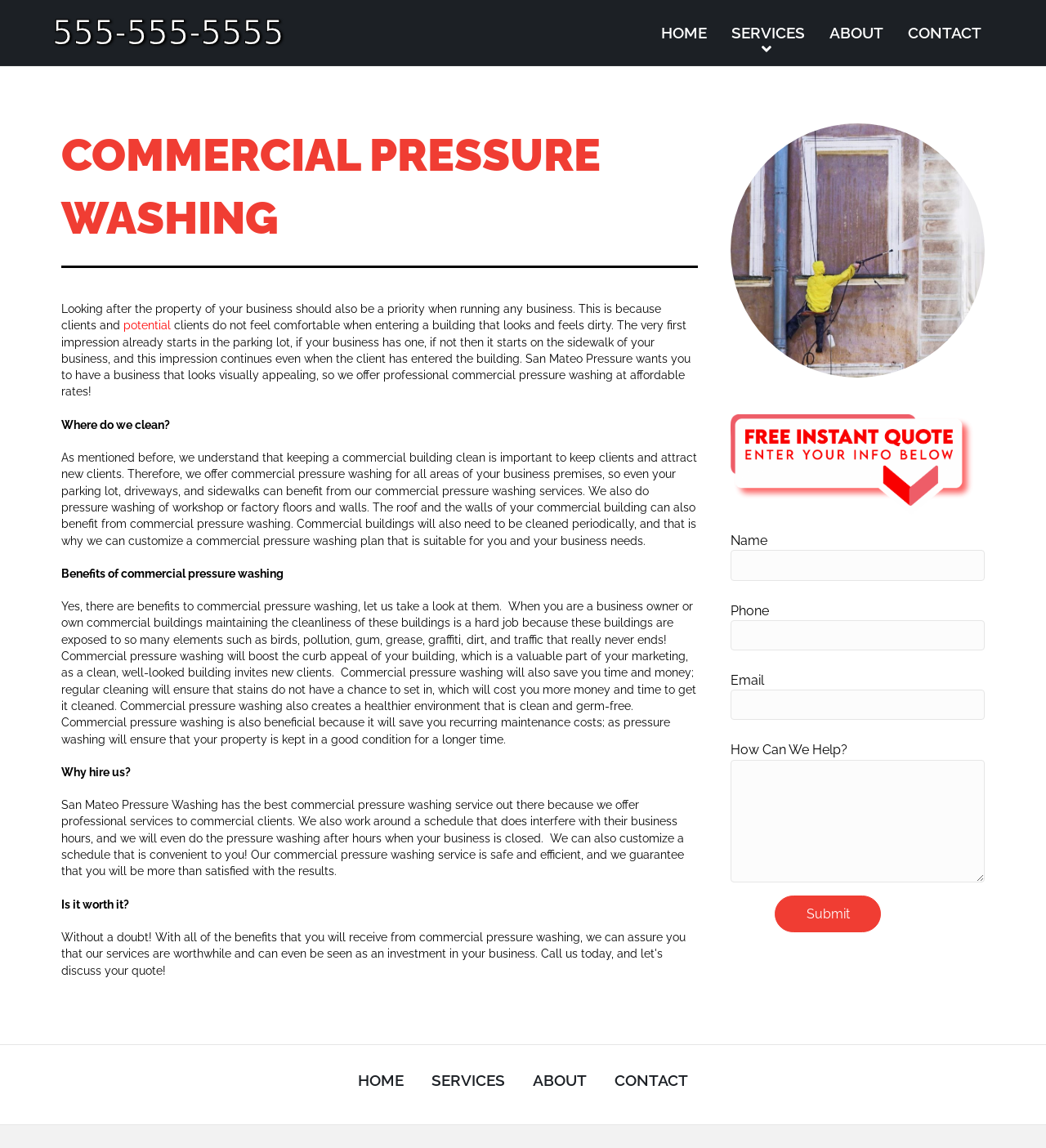What is the purpose of the contact form?
Kindly give a detailed and elaborate answer to the question.

I determined this by looking at the contact form and the surrounding text, which mentions getting a free quote and describes the services offered by San Mateo Pressure Washing.